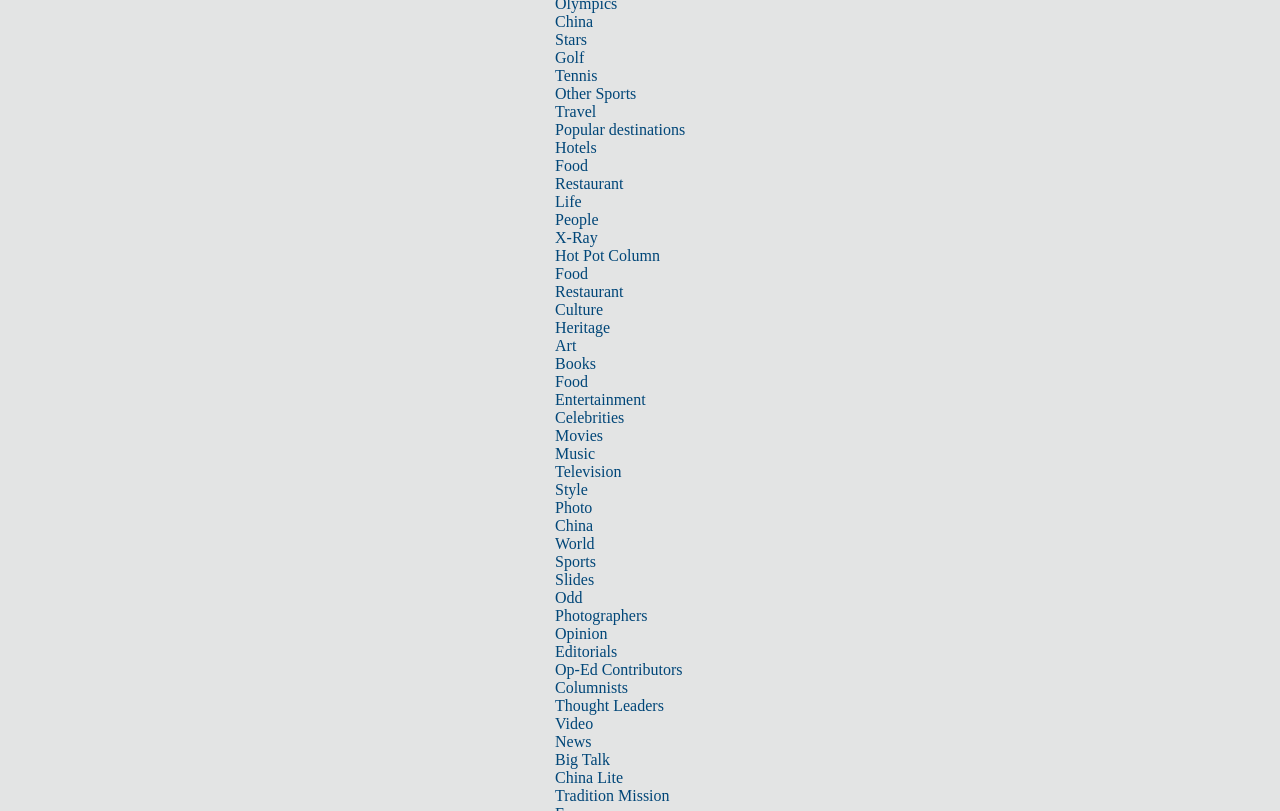Extract the bounding box coordinates of the UI element described: "Next PerformanceNext Col. Bordeverry". Provide the coordinates in the format [left, top, right, bottom] with values ranging from 0 to 1.

None